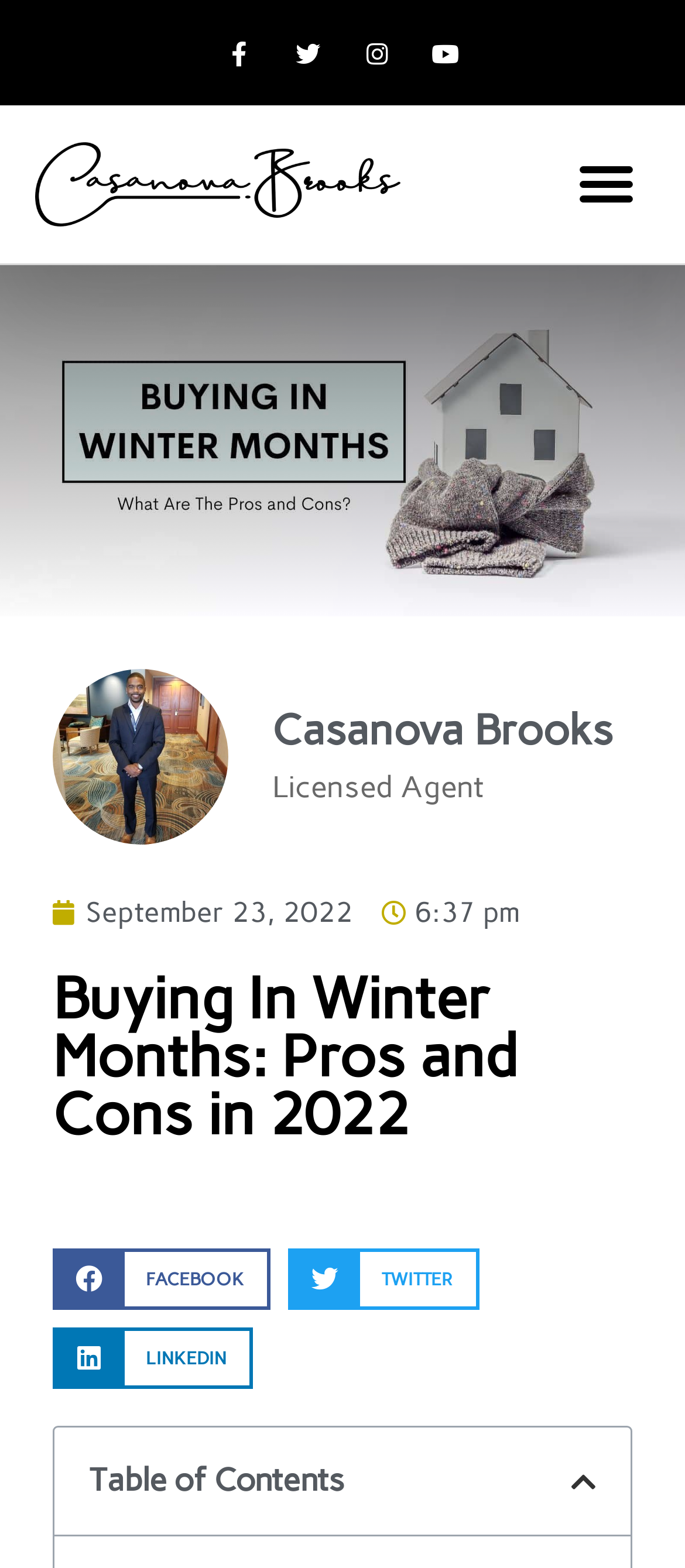Provide the bounding box coordinates of the area you need to click to execute the following instruction: "Leave a comment".

None